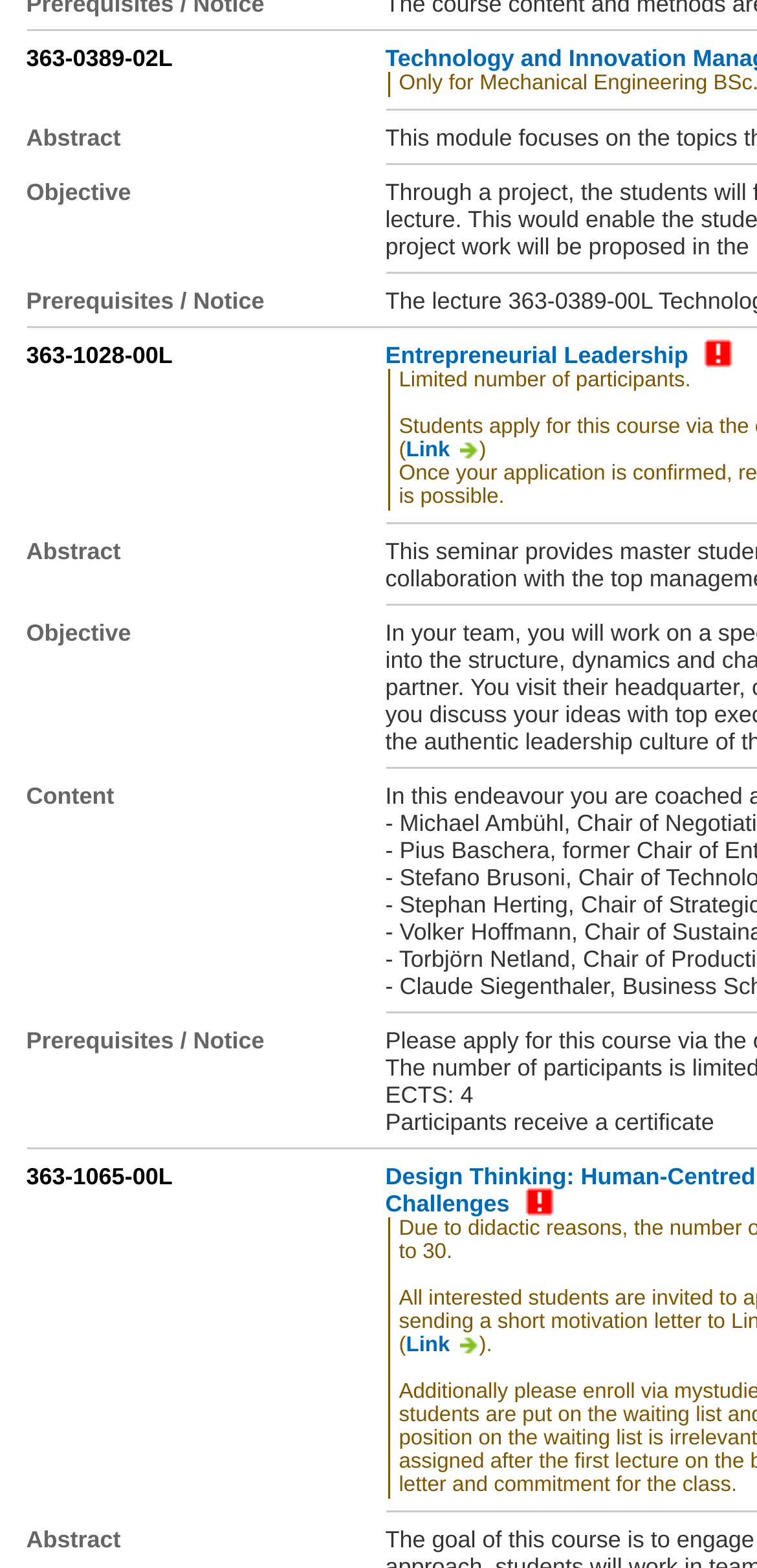What is the notice in the first 'Prerequisites / Notice' gridcell?
From the image, respond with a single word or phrase.

Limited number of participants.